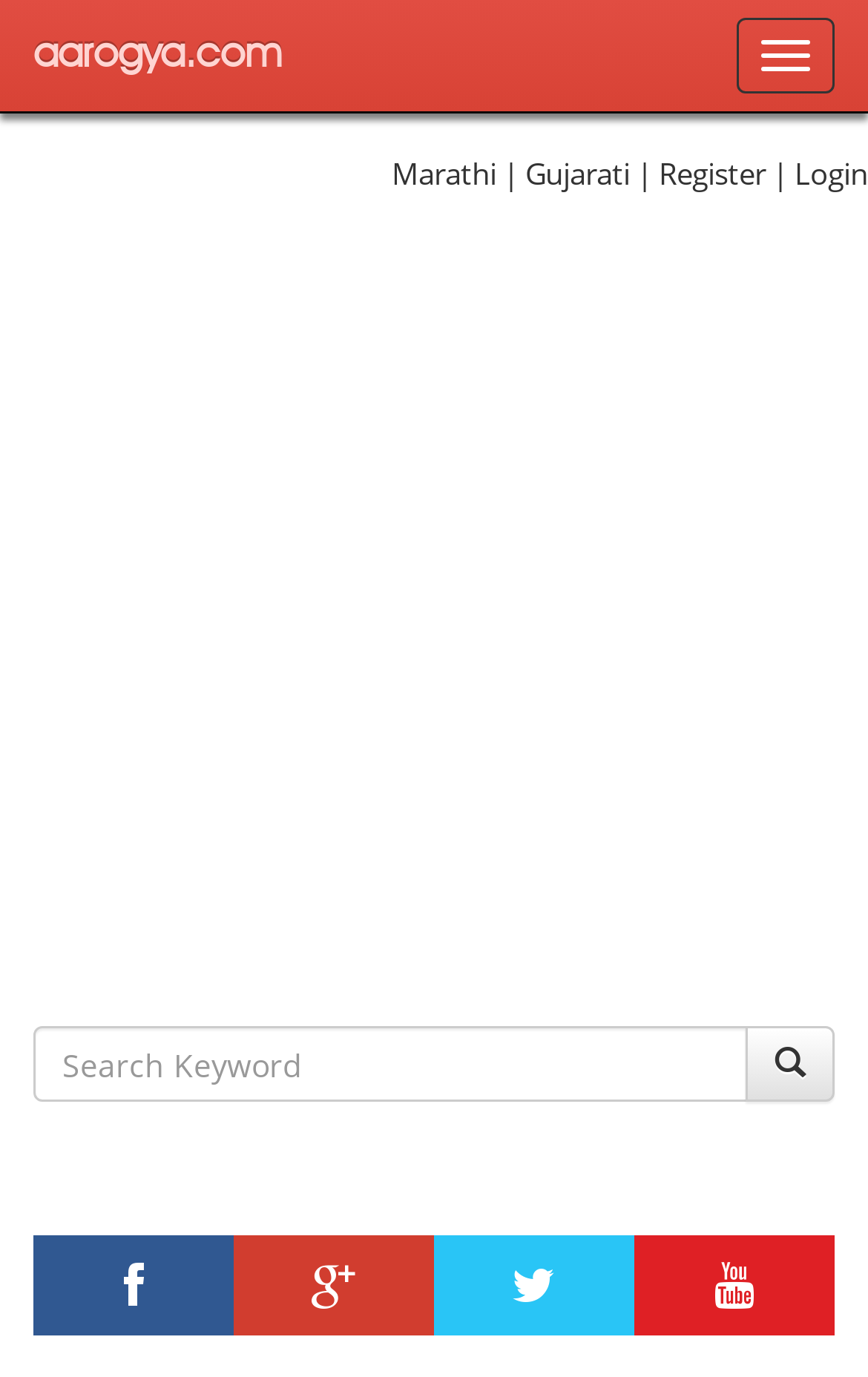Answer the question with a single word or phrase: 
What is the purpose of the search bar?

To search for health information